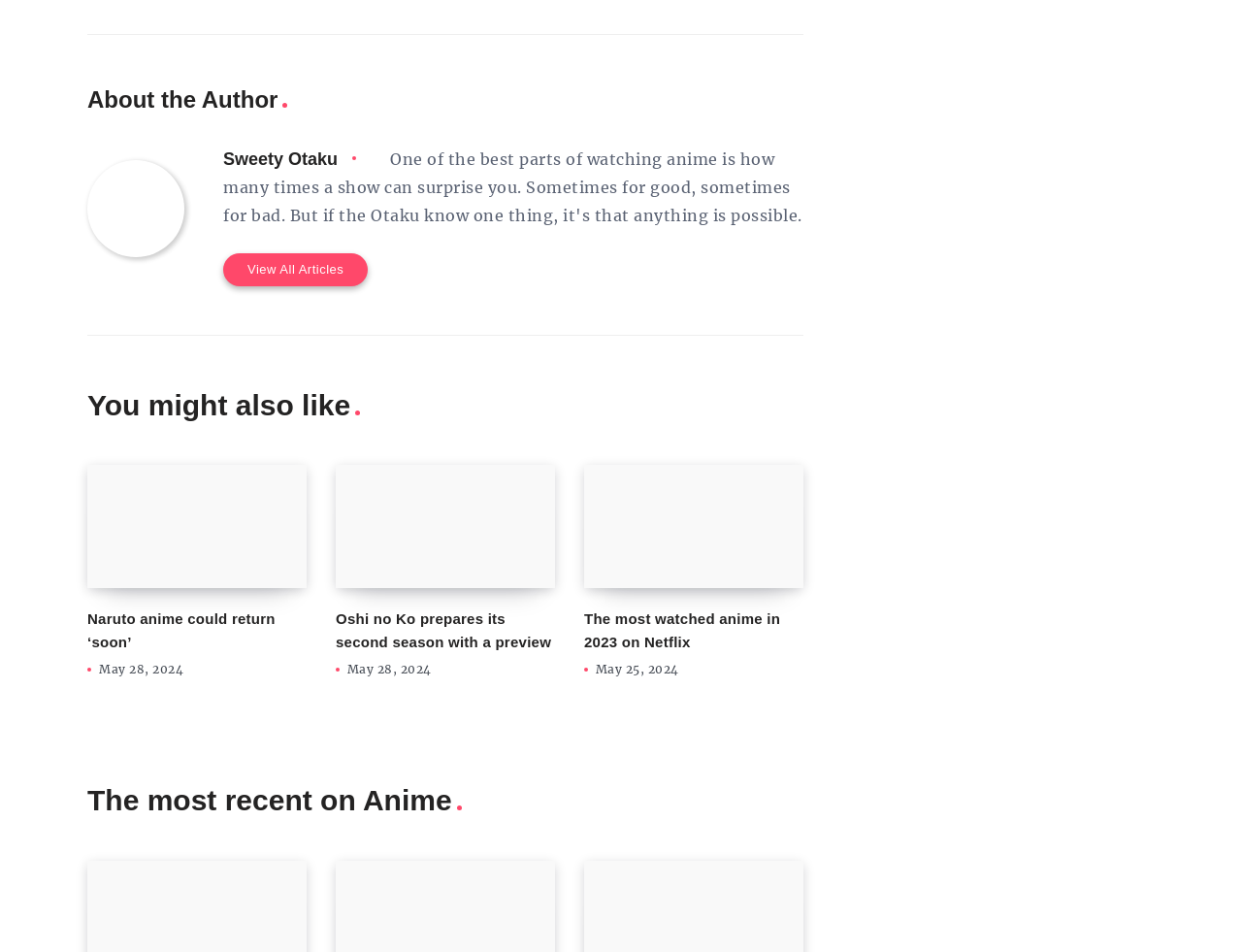What is the title of the first article?
Examine the screenshot and reply with a single word or phrase.

Naruto anime could return ‘soon’